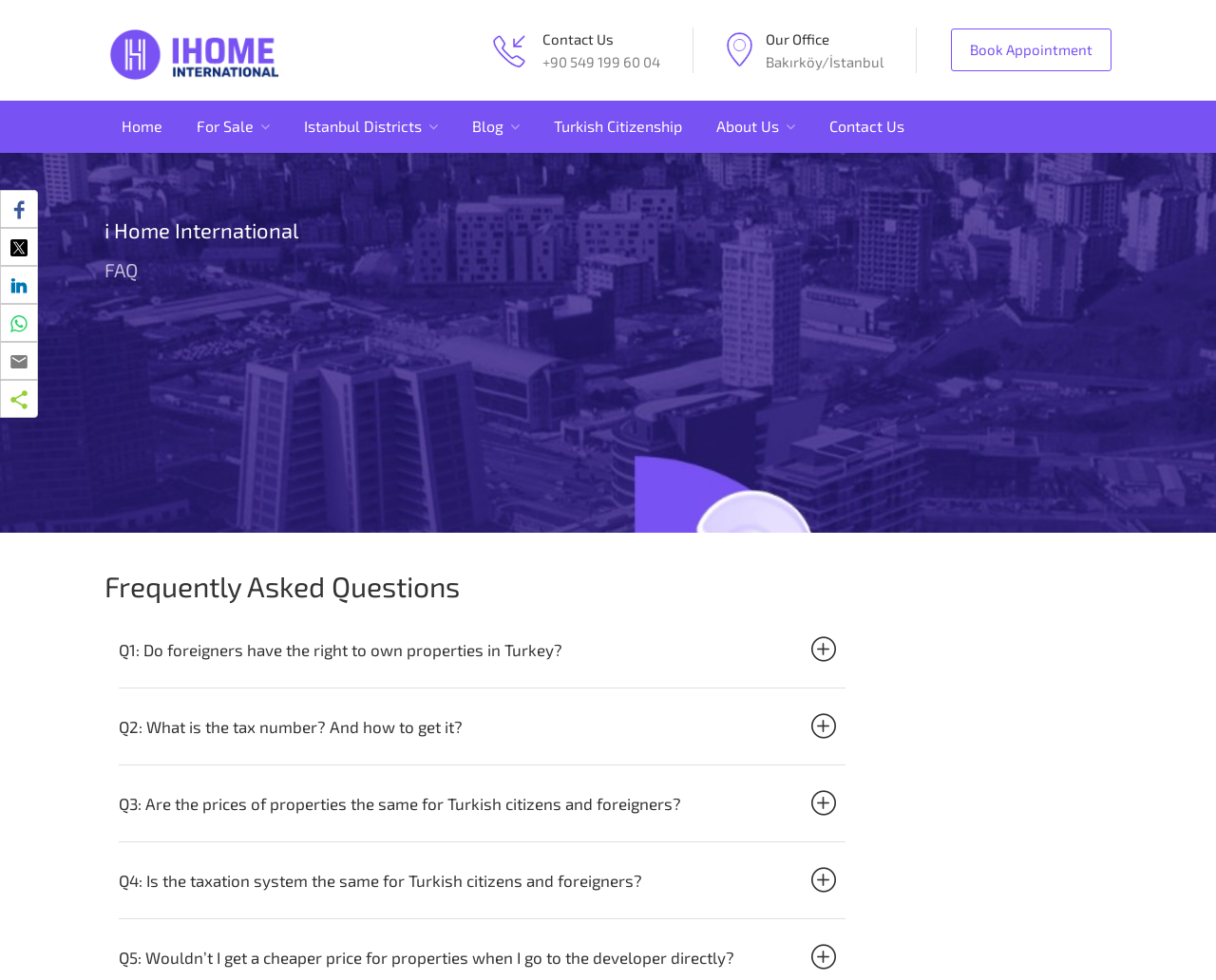Given the description of a UI element: "Turkish Citizenship", identify the bounding box coordinates of the matching element in the webpage screenshot.

[0.441, 0.103, 0.575, 0.156]